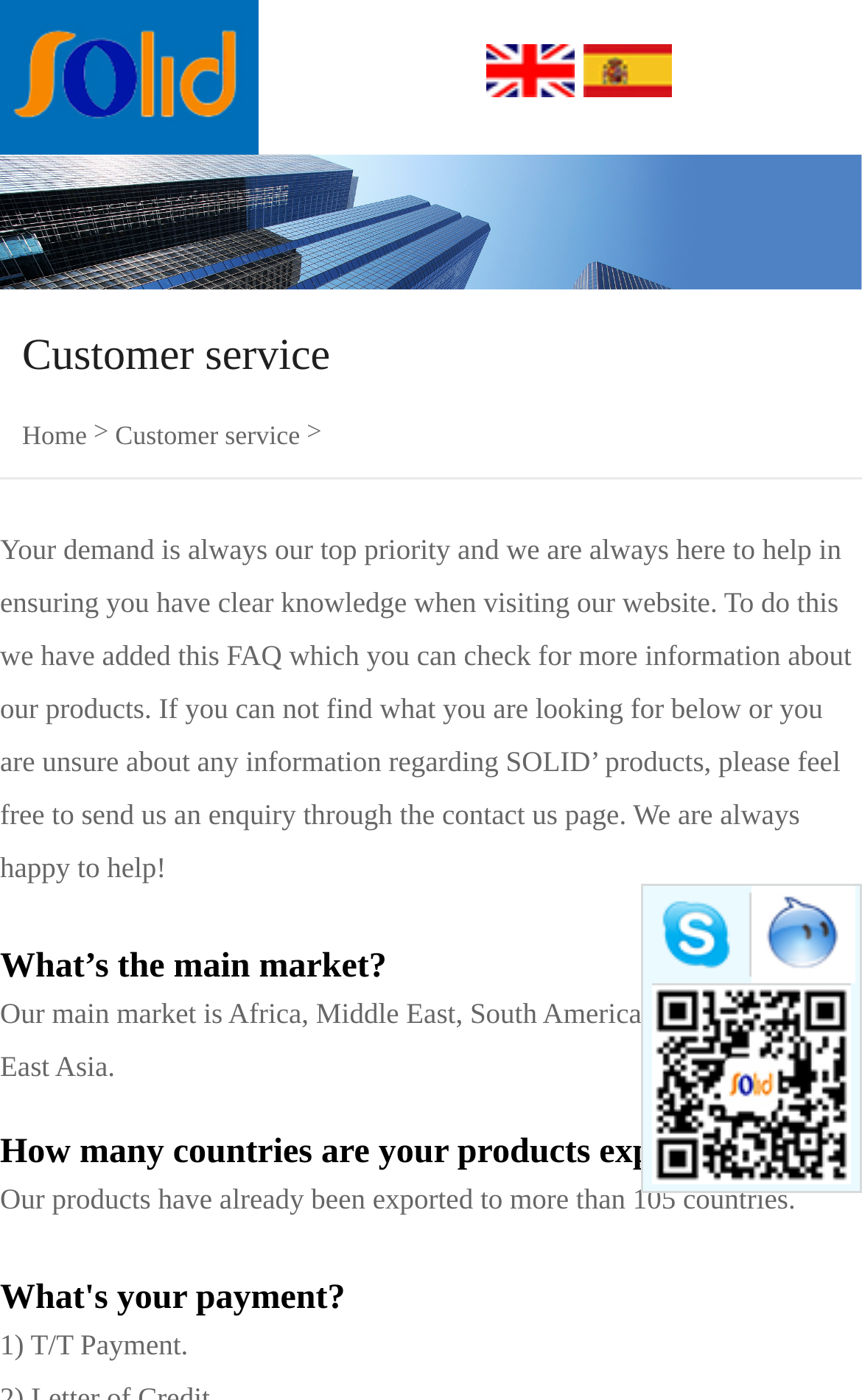Extract the bounding box for the UI element that matches this description: "Home".

[0.026, 0.297, 0.101, 0.326]